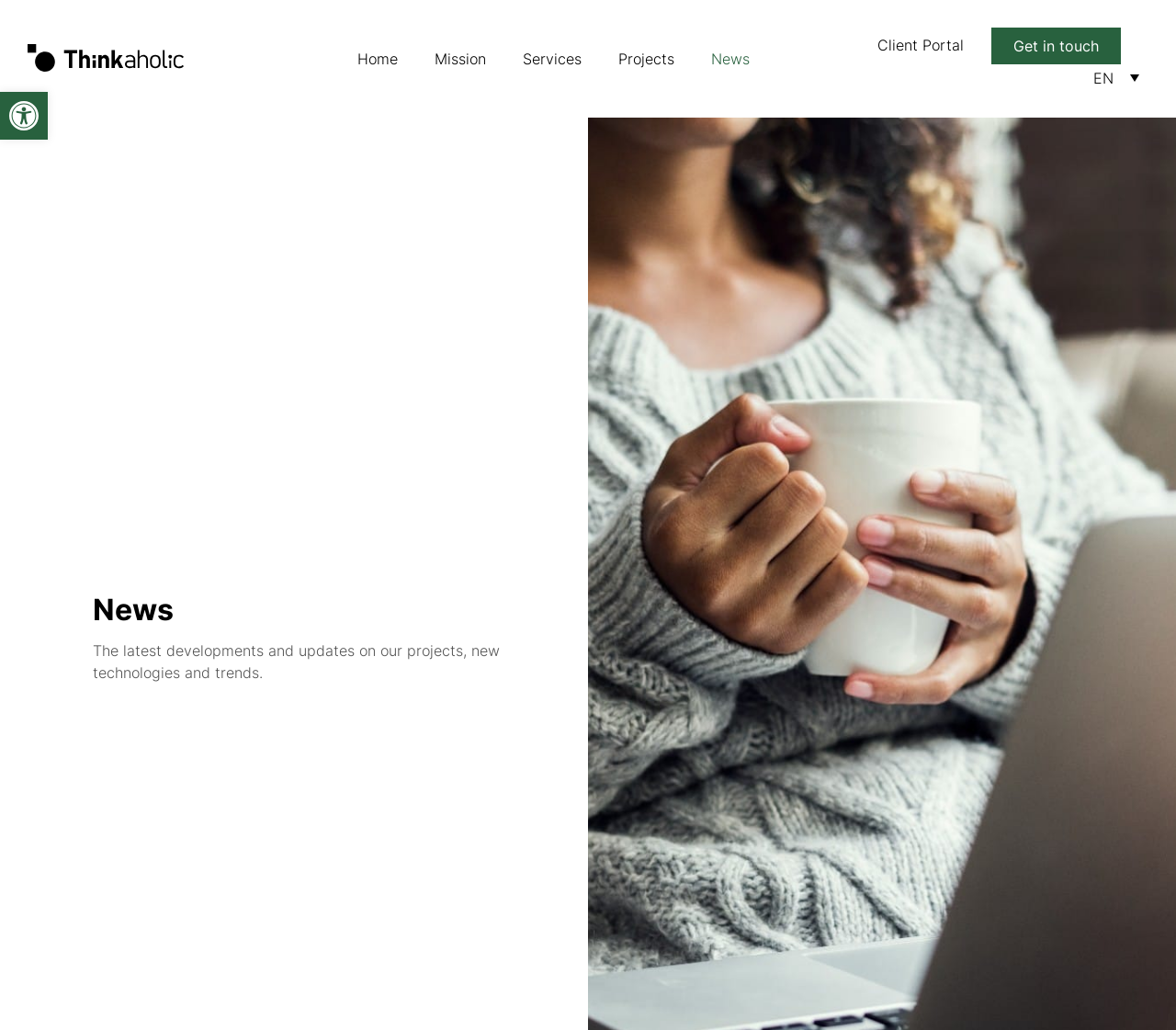Provide an in-depth description of the elements and layout of the webpage.

The webpage is titled "Thinkaholic | News" and has a toolbar button at the top left corner with an accessibility icon. Below the button, there is a row of navigation links, including "Home", "Mission", "Services", "Projects", and "News", which is currently focused. To the right of these links, there is a "Client Portal" link and a "Get in touch" link. At the top right corner, there is a language selection dropdown with the option "EN" currently selected.

Below the navigation links, there is a heading that reads "News" and a paragraph of text that summarizes the latest developments and updates on the company's projects, new technologies, and trends.